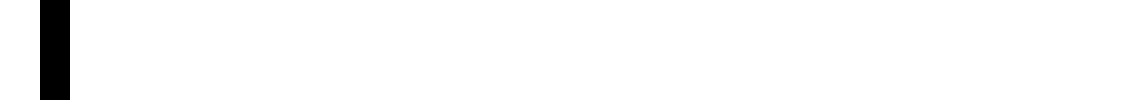Create a detailed narrative of what is happening in the image.

The image accompanies an article titled "Teenager arrested for murder after 20-year-old stabbed in Tonbridge." It visually represents the topic surrounding a tragic incident in Tonbridge, where a teenager was taken into custody on suspicion of murder following the death of a man in his 20s. This incident occurred in the early hours of August 19, 2022, near Avebury Avenue, prompting a response from Kent Police and emergency medical crews. The image likely serves to underscore the serious nature of the events discussed in the article, which details the circumstances of the stabbing and the subsequent police investigation.